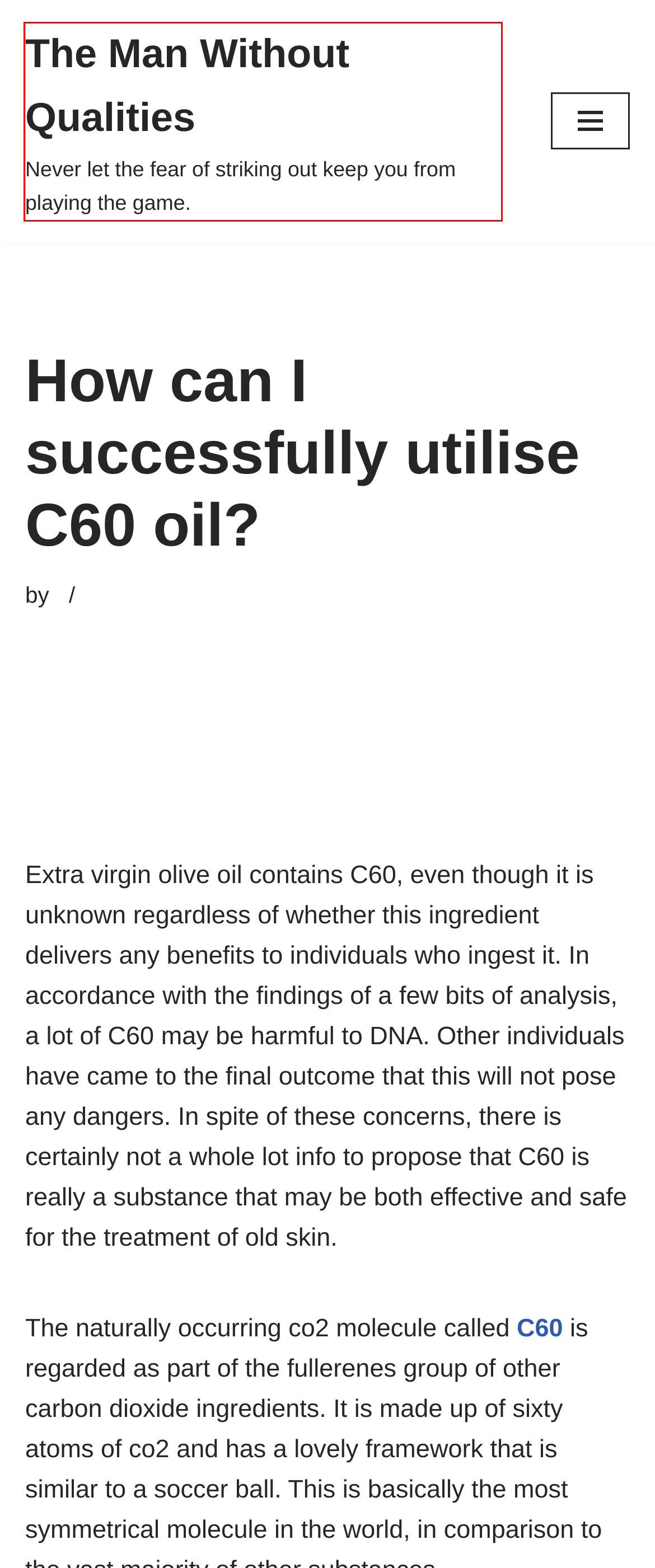You are provided with a screenshot of a webpage containing a red rectangle bounding box. Identify the webpage description that best matches the new webpage after the element in the bounding box is clicked. Here are the potential descriptions:
A. Entertainment – The Man Without Qualities
B. Software – The Man Without Qualities
C. The Man Without Qualities – Never let the fear of striking out keep you from playing the game.
D. iDigic Advantage: Unlocking Success with Instagram Followers – The Man Without Qualities
E. Law – The Man Without Qualities
F. General – The Man Without Qualities
G. Health – The Man Without Qualities
H. Service – The Man Without Qualities

C